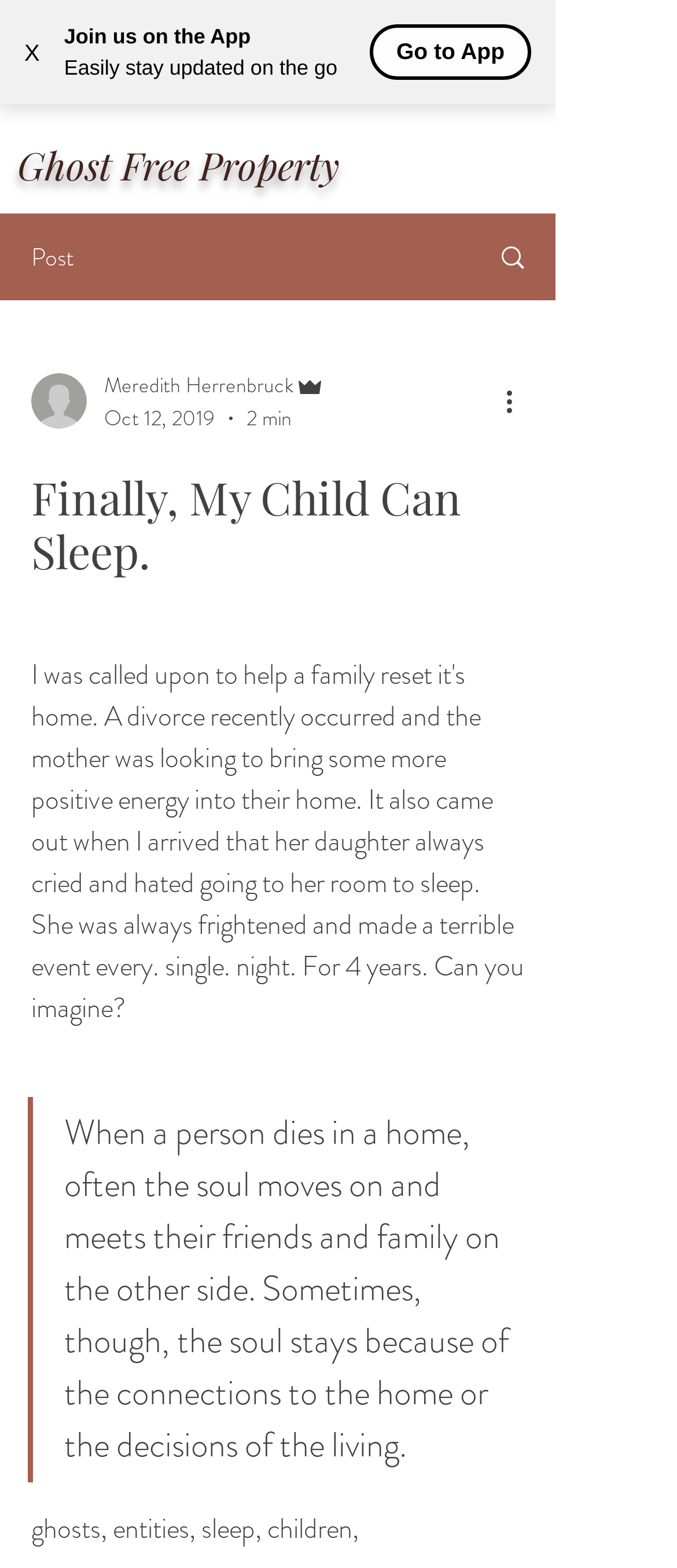Determine the bounding box for the described HTML element: "parent_node: Meredith Herrenbruck". Ensure the coordinates are four float numbers between 0 and 1 in the format [left, top, right, bottom].

[0.046, 0.238, 0.128, 0.274]